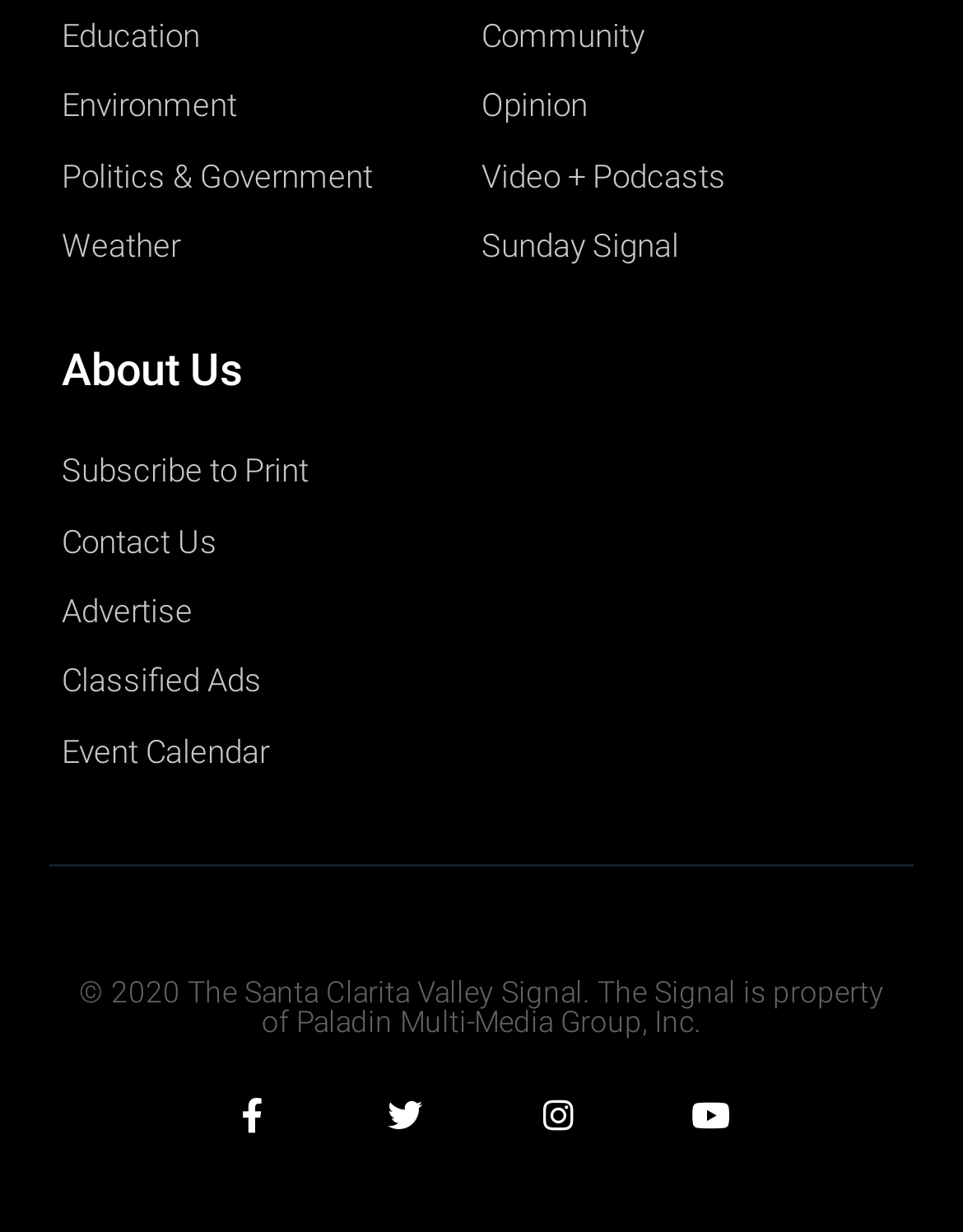Identify the bounding box coordinates for the UI element that matches this description: "Event Calendar".

[0.064, 0.587, 0.5, 0.634]